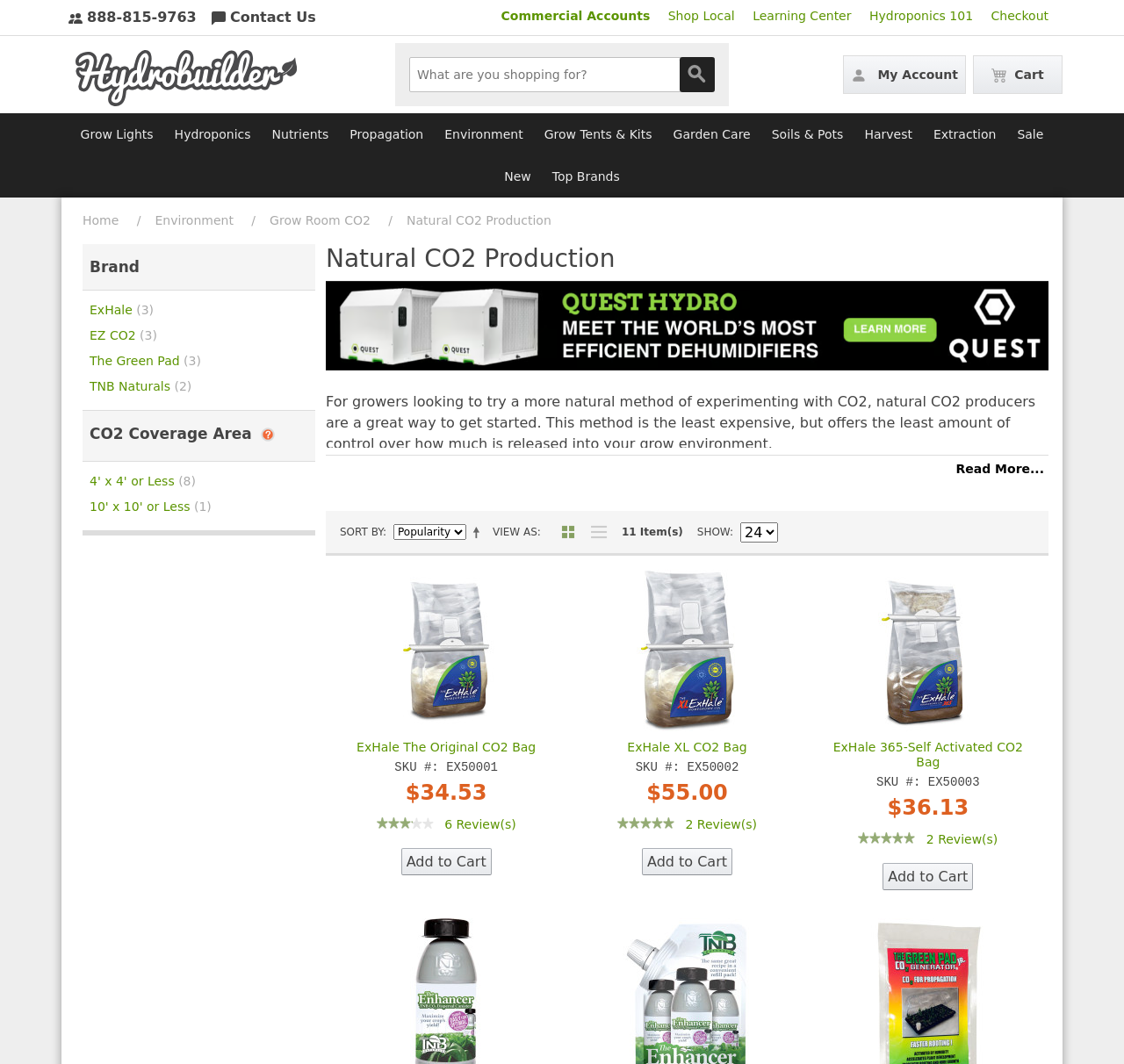What is the price of the product 'ExHale The Original CO2 Bag'?
Please craft a detailed and exhaustive response to the question.

I found the price by looking at the product information section of 'ExHale The Original CO2 Bag', where the price is listed as '$34.53'.